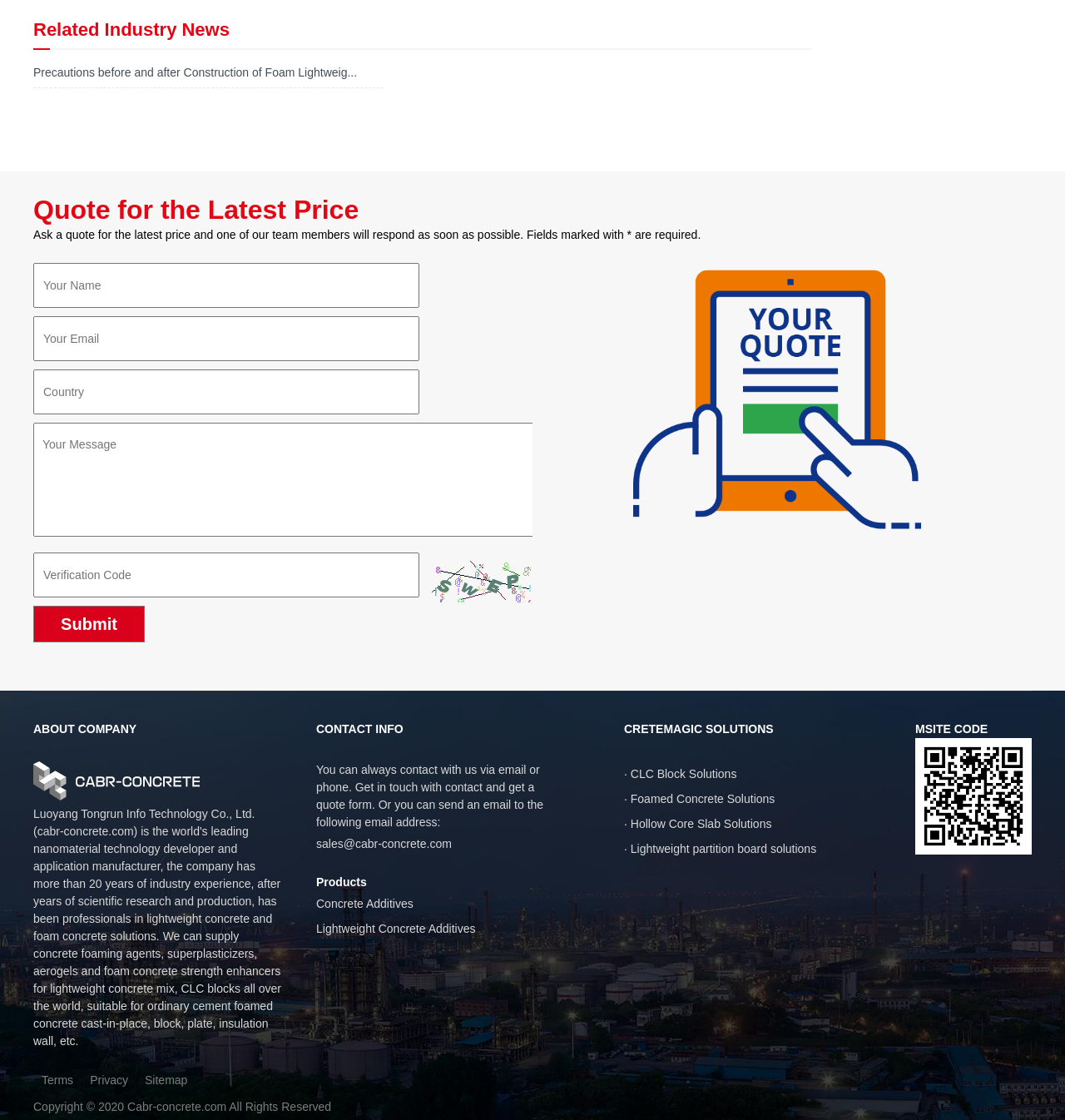Pinpoint the bounding box coordinates of the clickable element needed to complete the instruction: "Enter your name in the 'Your Name' field". The coordinates should be provided as four float numbers between 0 and 1: [left, top, right, bottom].

[0.031, 0.235, 0.394, 0.275]